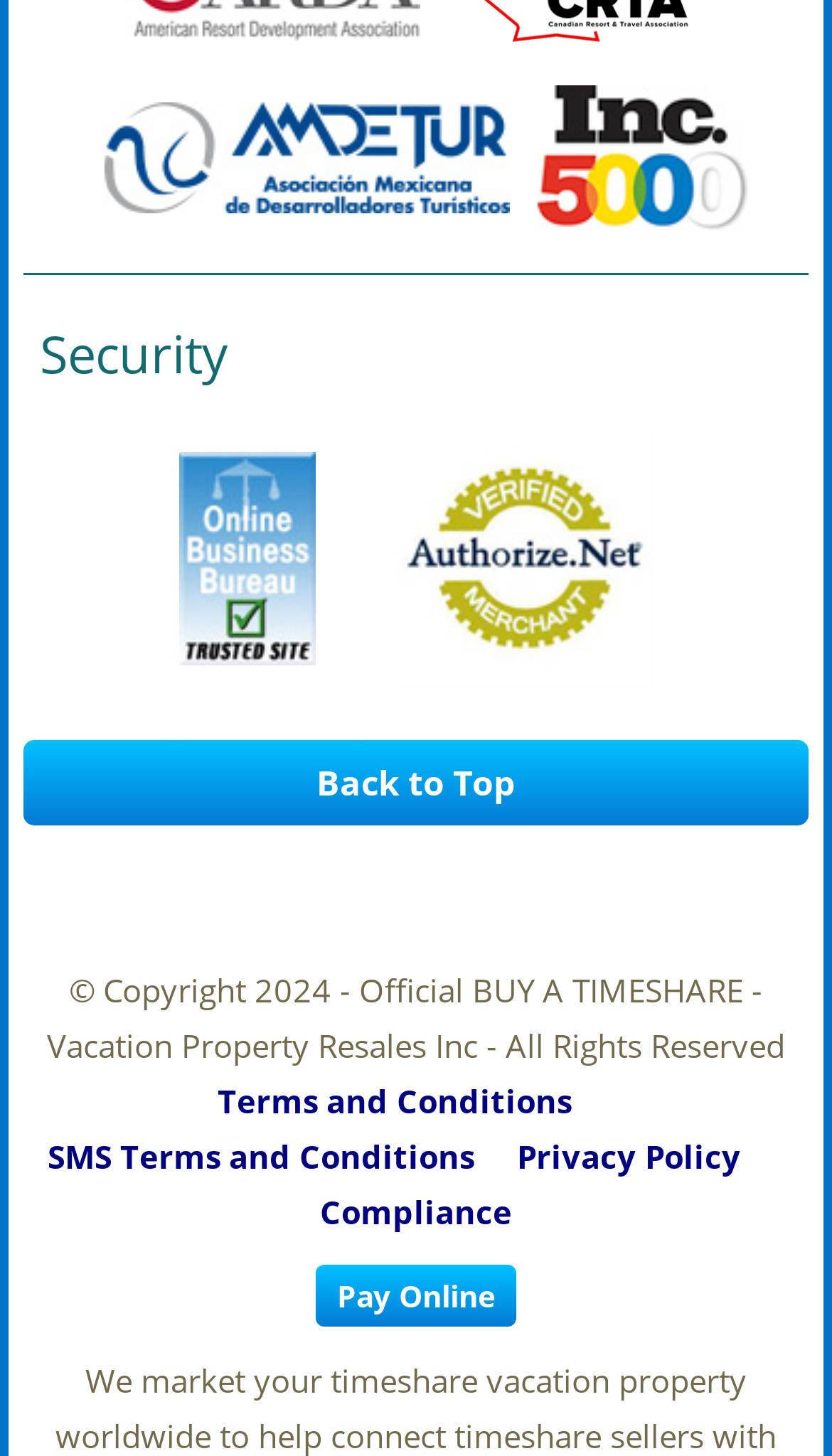Locate the bounding box coordinates of the clickable area needed to fulfill the instruction: "Click Back to Top".

[0.048, 0.071, 0.952, 0.129]